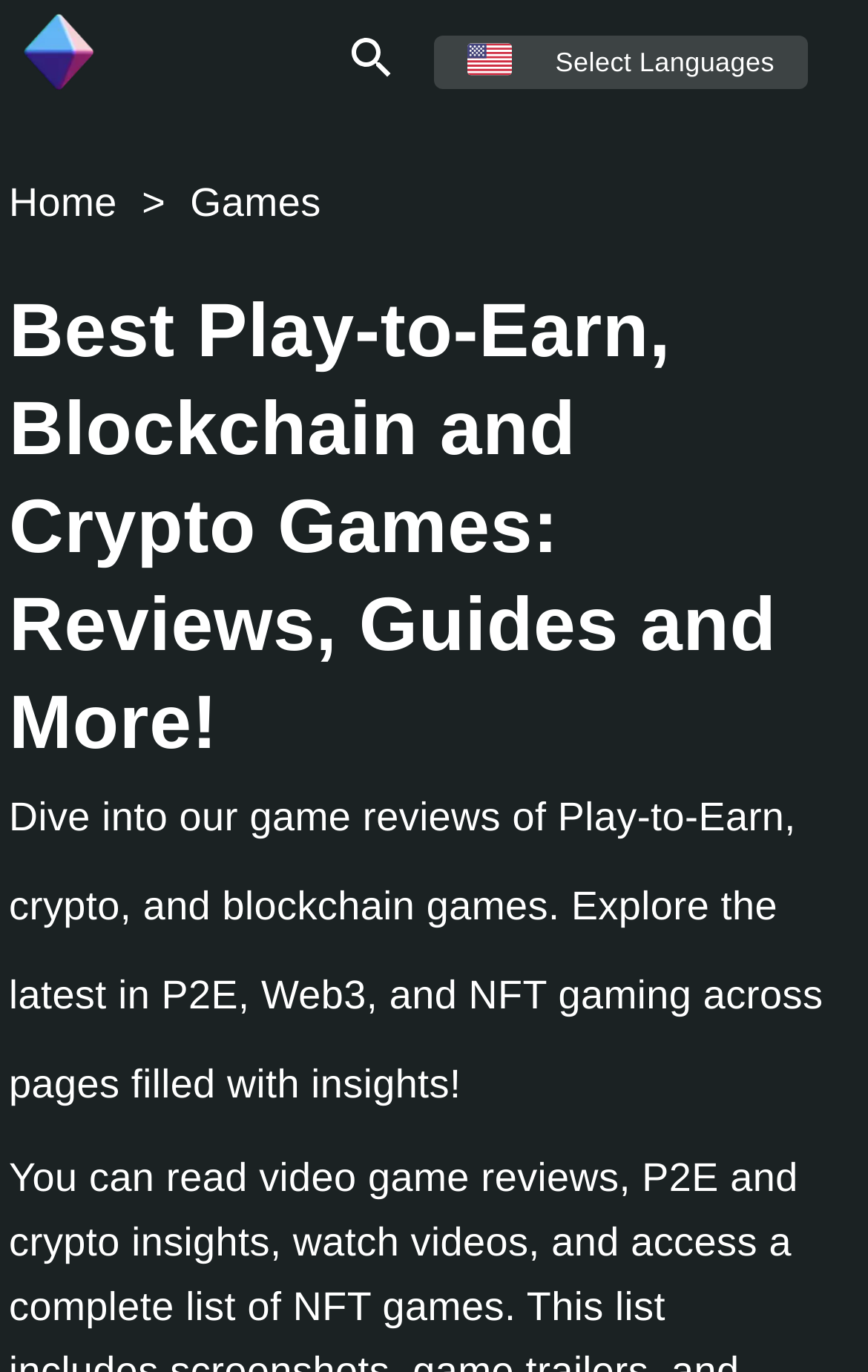Identify the main heading from the webpage and provide its text content.

Best Play-to-Earn, Blockchain and Crypto Games: Reviews, Guides and More!